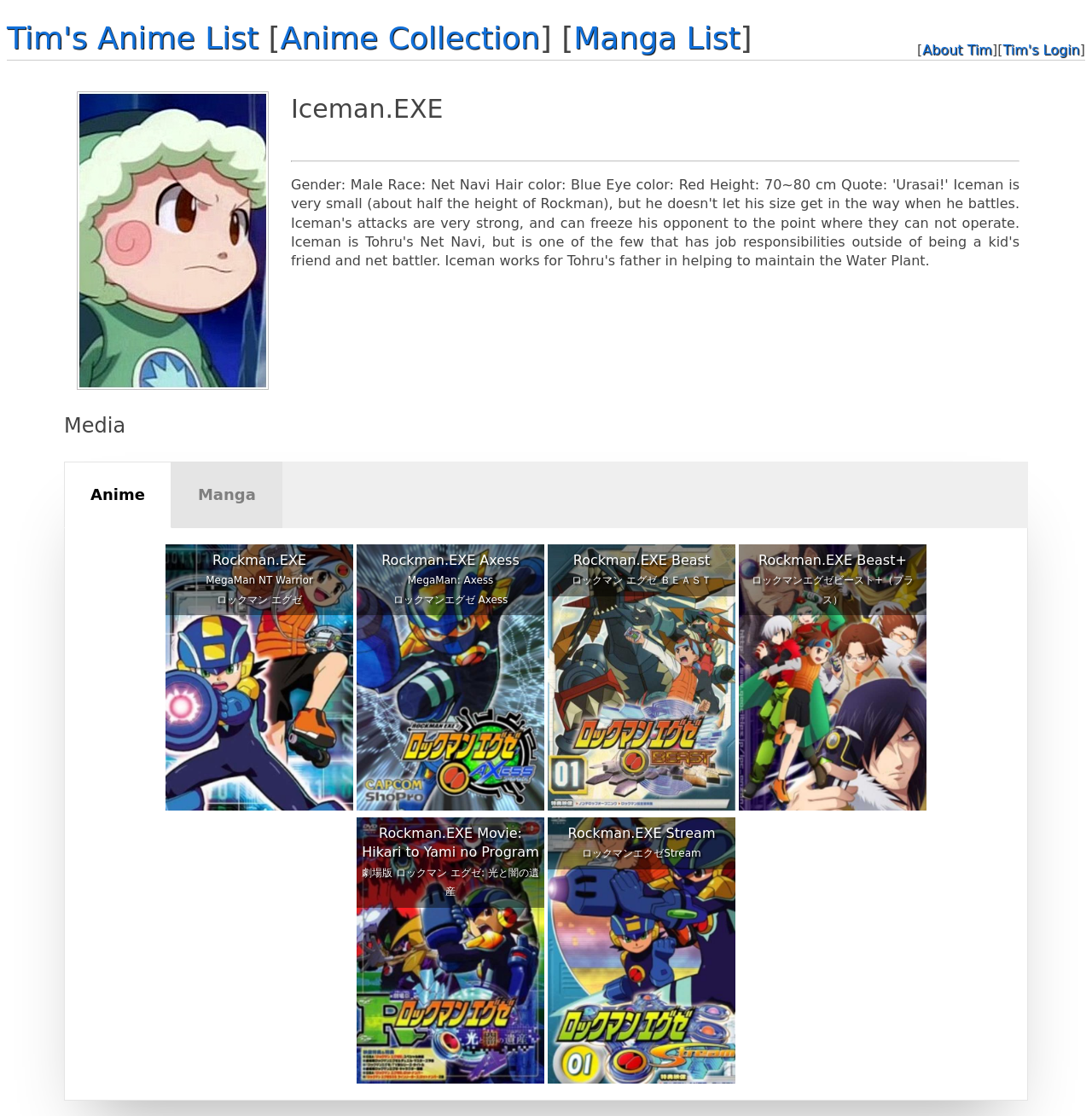Show the bounding box coordinates of the element that should be clicked to complete the task: "Go to the Resources page".

None